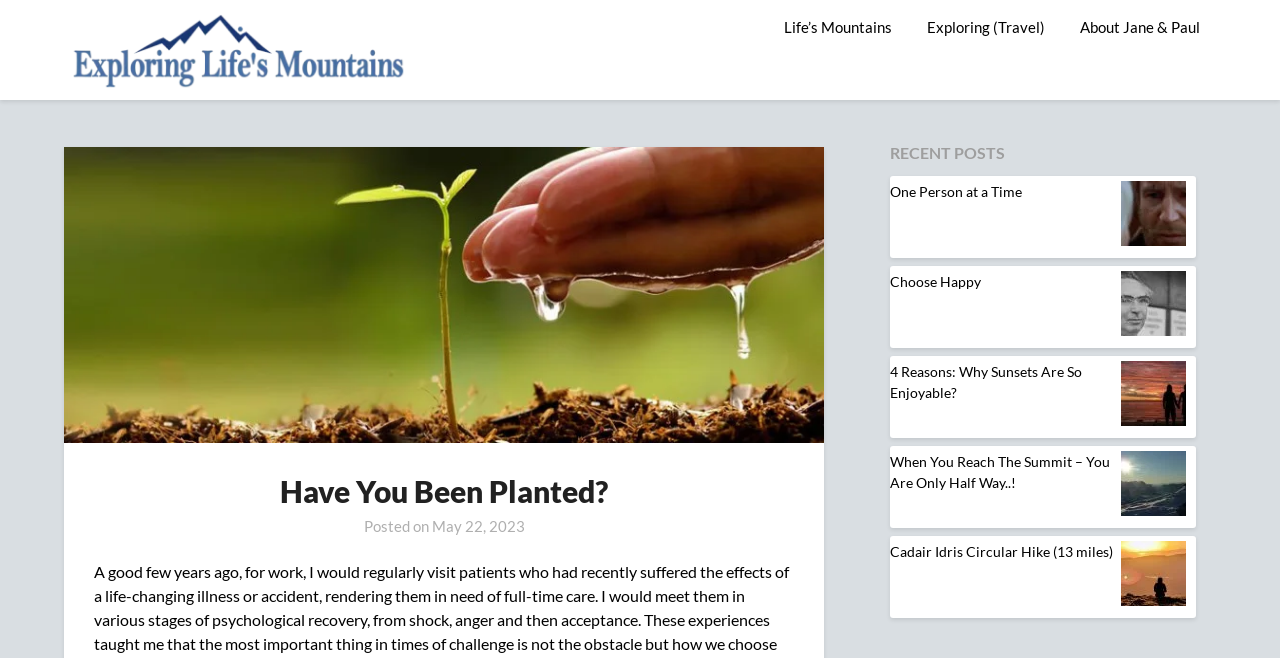What is the title of the first link?
Look at the image and respond with a one-word or short-phrase answer.

Exploring Life's Mountains